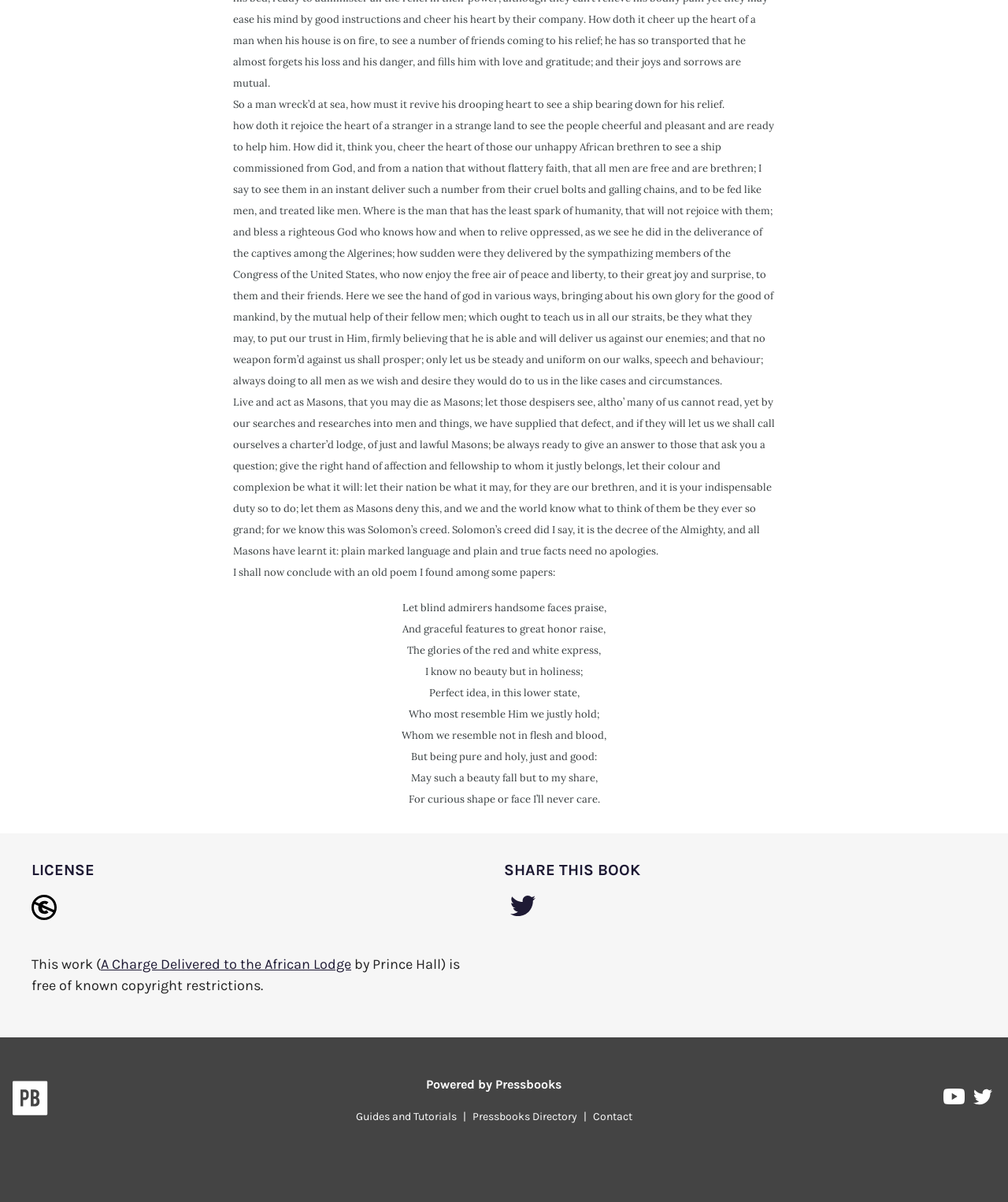Answer with a single word or phrase: 
What is the name of the author of the text?

Prince Hall